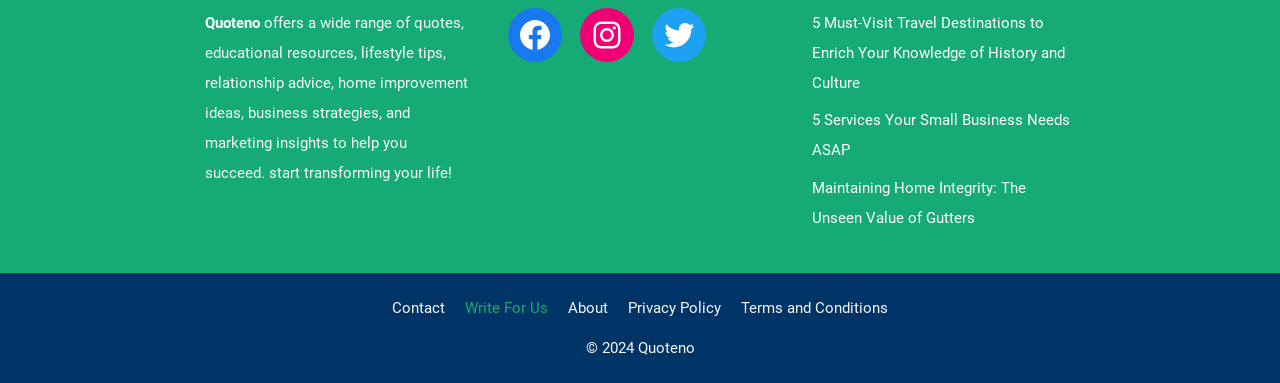Find the bounding box of the web element that fits this description: "Write For Us".

[0.363, 0.779, 0.428, 0.826]